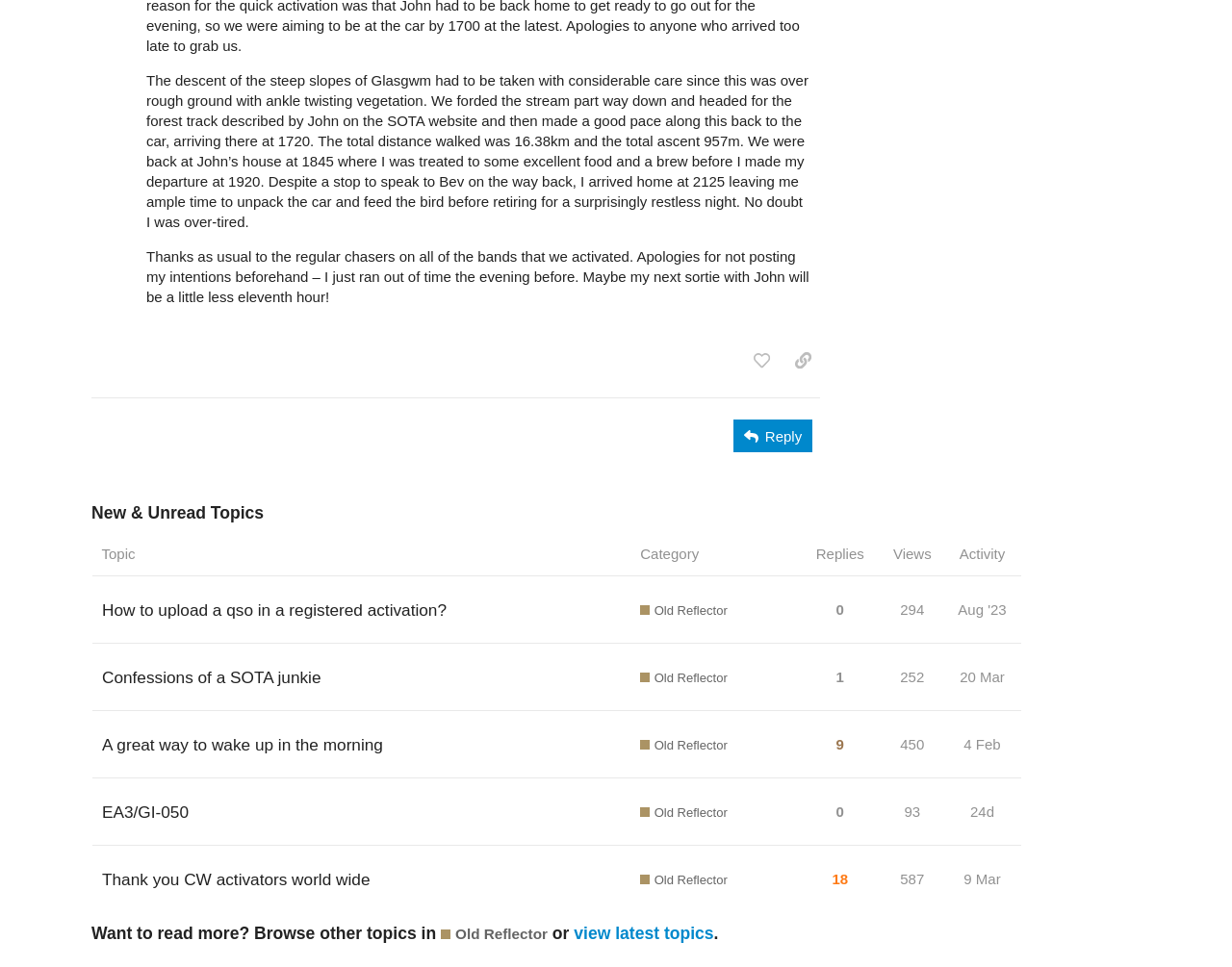Find the UI element described as: "Confessions of a SOTA junkie" and predict its bounding box coordinates. Ensure the coordinates are four float numbers between 0 and 1, [left, top, right, bottom].

[0.083, 0.675, 0.261, 0.725]